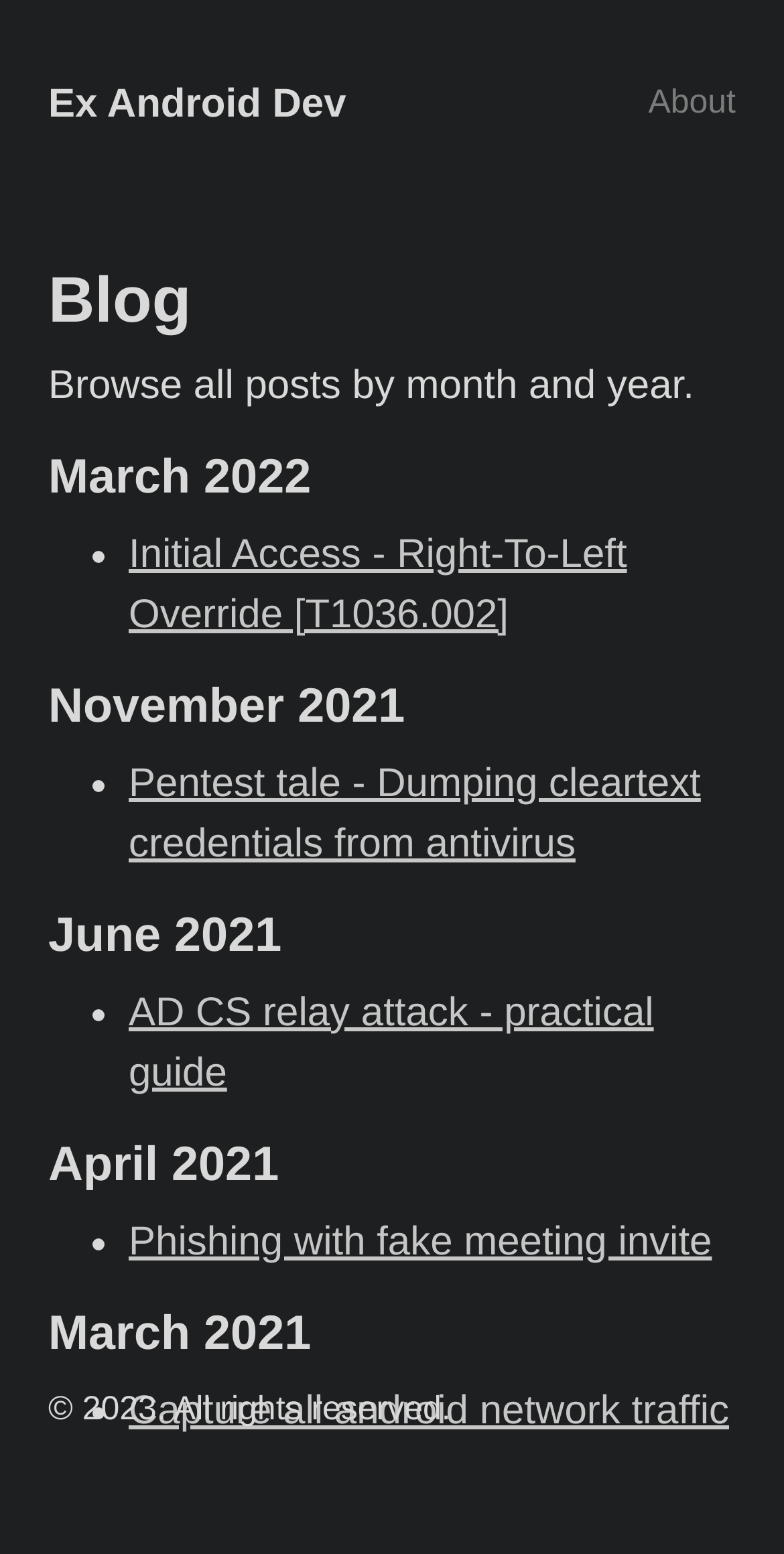Describe all the key features of the webpage in detail.

This webpage is a cyber security blog featuring various blog posts. At the top, there is a heading "Ex Android Dev" which is also a link, situated on the left side of the page. To the right of this heading is another link labeled "About". 

Below the top heading, there is a main section that occupies most of the page. Within this section, there is a heading "Blog" followed by a static text that reads "Browse all posts by month and year." 

The blog posts are organized by month and year, with headings such as "March 2022", "November 2021", "June 2021", "April 2021", and "March 2021". Each of these headings is accompanied by a list marker "•" and a link to a specific blog post. The blog post titles include "Initial Access - Right-To-Left Override [T1036.002]", "Pentest tale - Dumping cleartext credentials from antivirus", "AD CS relay attack - practical guide", "Phishing with fake meeting invite", and "Capture all android network traffic". 

At the bottom of the page, there is a copyright section that includes the copyright symbol "©", the year "2023", and the text "All rights reserved."